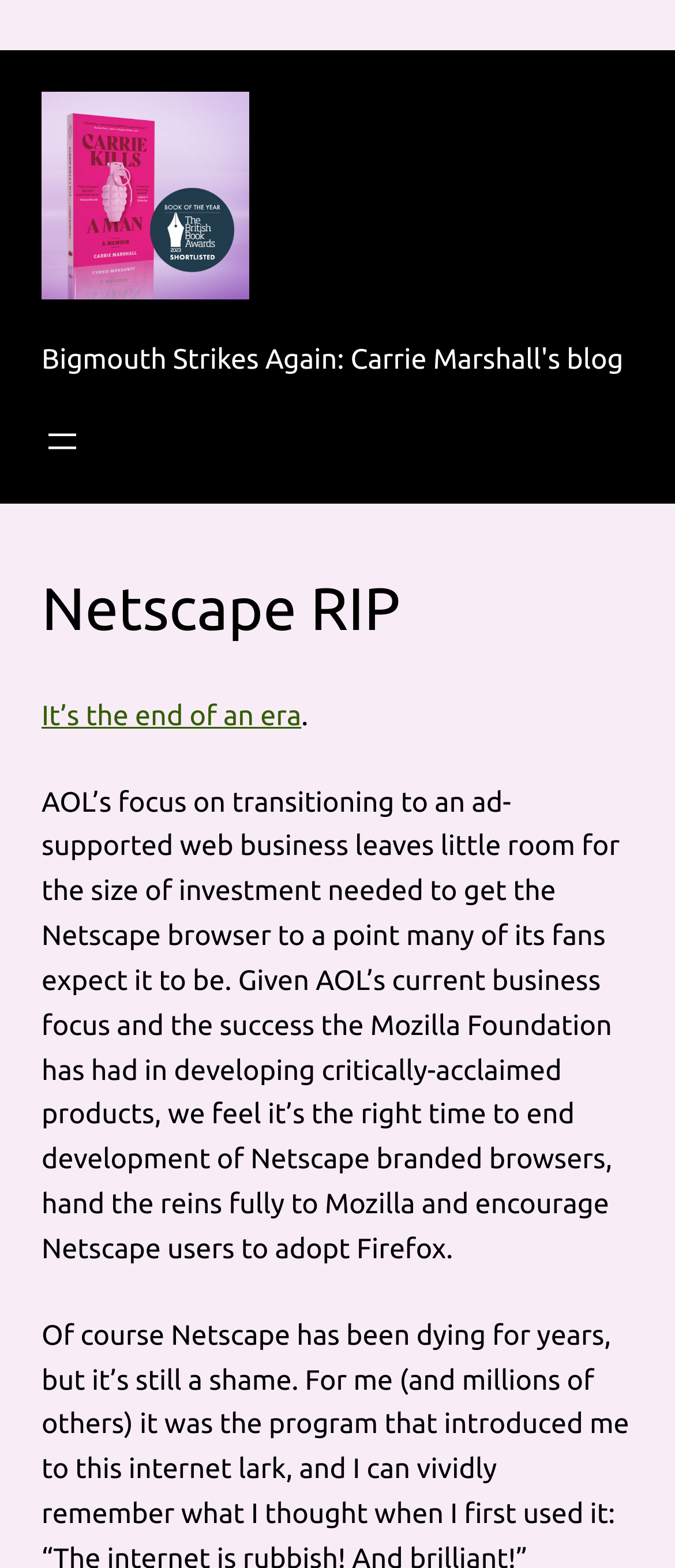What is the alternative browser recommended?
Using the image, provide a concise answer in one word or a short phrase.

Firefox